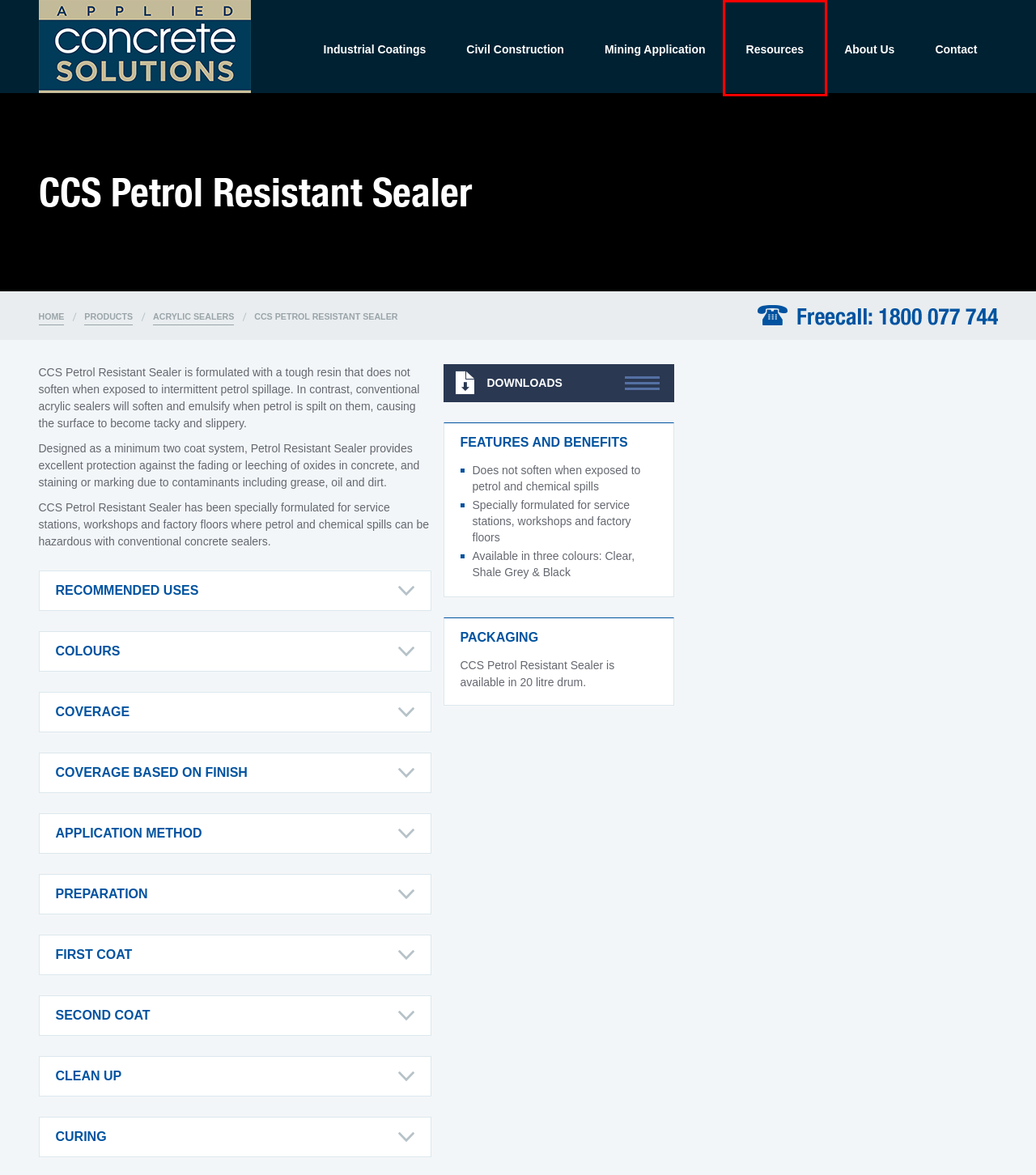With the provided screenshot showing a webpage and a red bounding box, determine which webpage description best fits the new page that appears after clicking the element inside the red box. Here are the options:
A. Home New - Applied Concrete Solutions (ACS)Applied Concrete Solutions (ACS)
B. Mining Applications | Applied Concrete SolutionsApplied Concrete Solutions (ACS)
C. Resources - Applied Concrete Solutions (ACS)Applied Concrete Solutions (ACS)
D. Industrial Coatings | Applied Concrete SolutionApplied Concrete Solutions (ACS)
E. Contact DetailsApplied Concrete Solutions (ACS)
F. Civil Construction | Applied Concrete SolutionApplied Concrete Solutions (ACS)
G. ACS | Concrete Solutions for Mining, Civil & Engineering | About UsApplied Concrete Solutions (ACS)
H. Acrylic Sealers Archives - Applied Concrete Solutions (ACS)Applied Concrete Solutions (ACS)

C